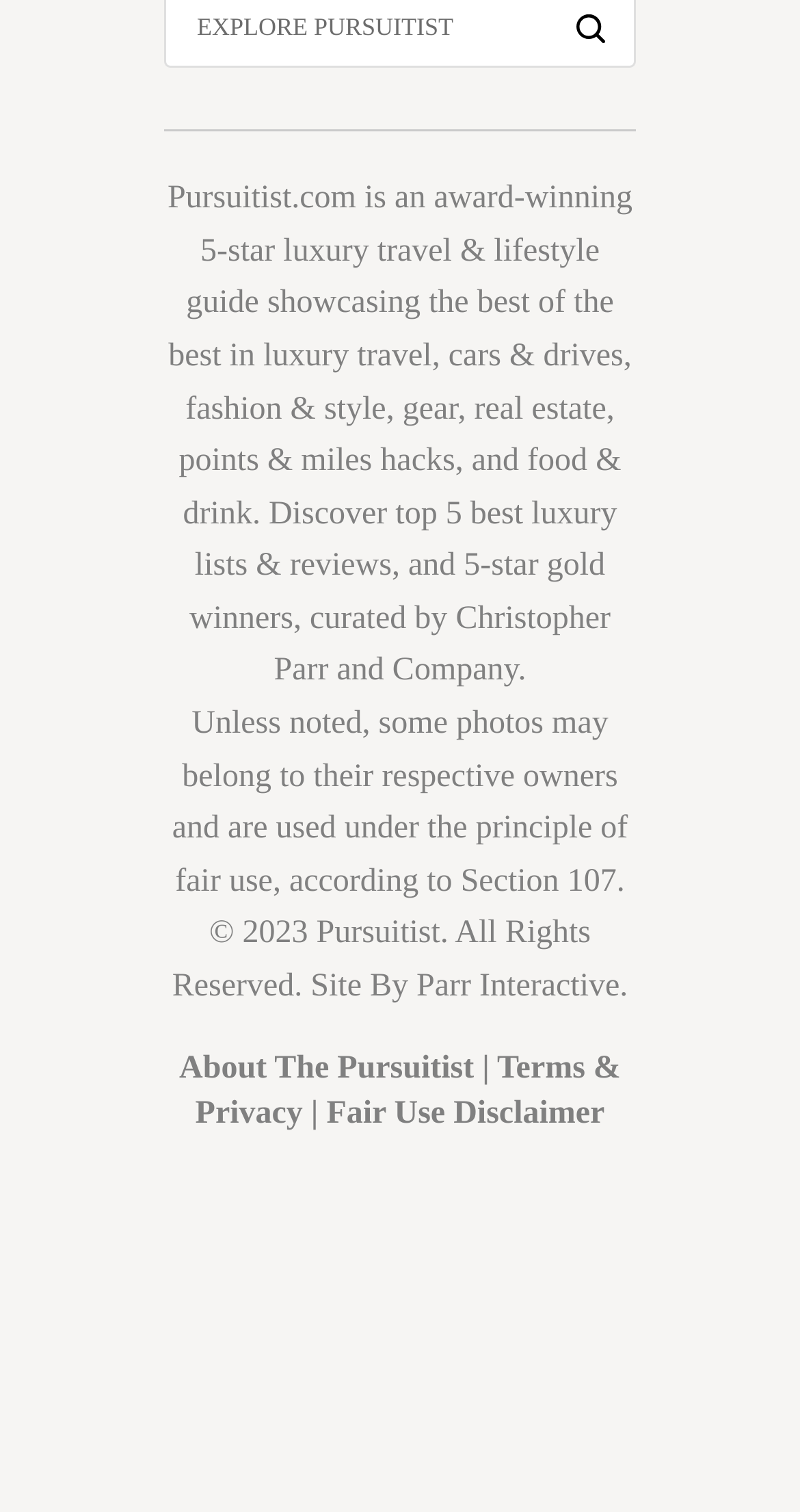What is the purpose of the 'Fair Use Disclaimer'?
Examine the webpage screenshot and provide an in-depth answer to the question.

The 'Fair Use Disclaimer' section, linked from the footer of the webpage, likely exists to clarify the website's policy on using photos that may belong to their respective owners, and to indicate that they are used under the principle of fair use according to Section 107.